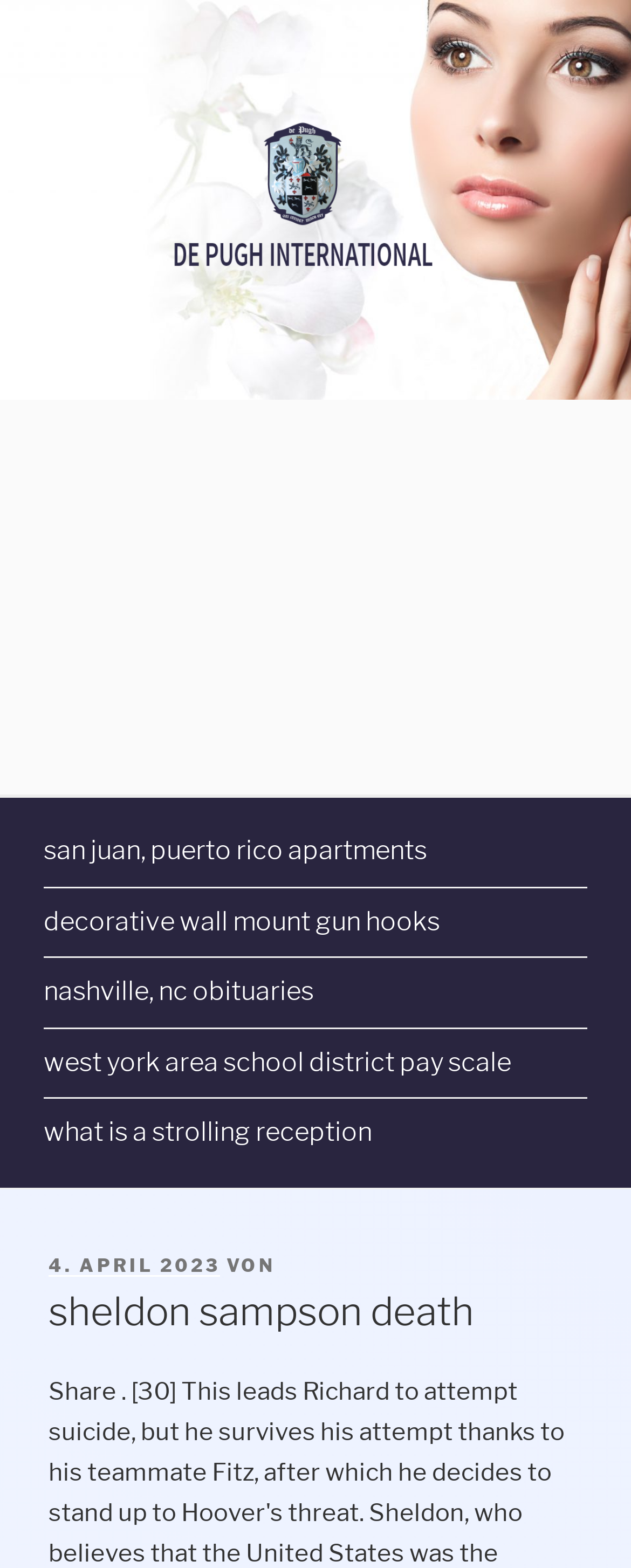What is the text above the 'sheldon sampson death' heading?
Answer briefly with a single word or phrase based on the image.

VON